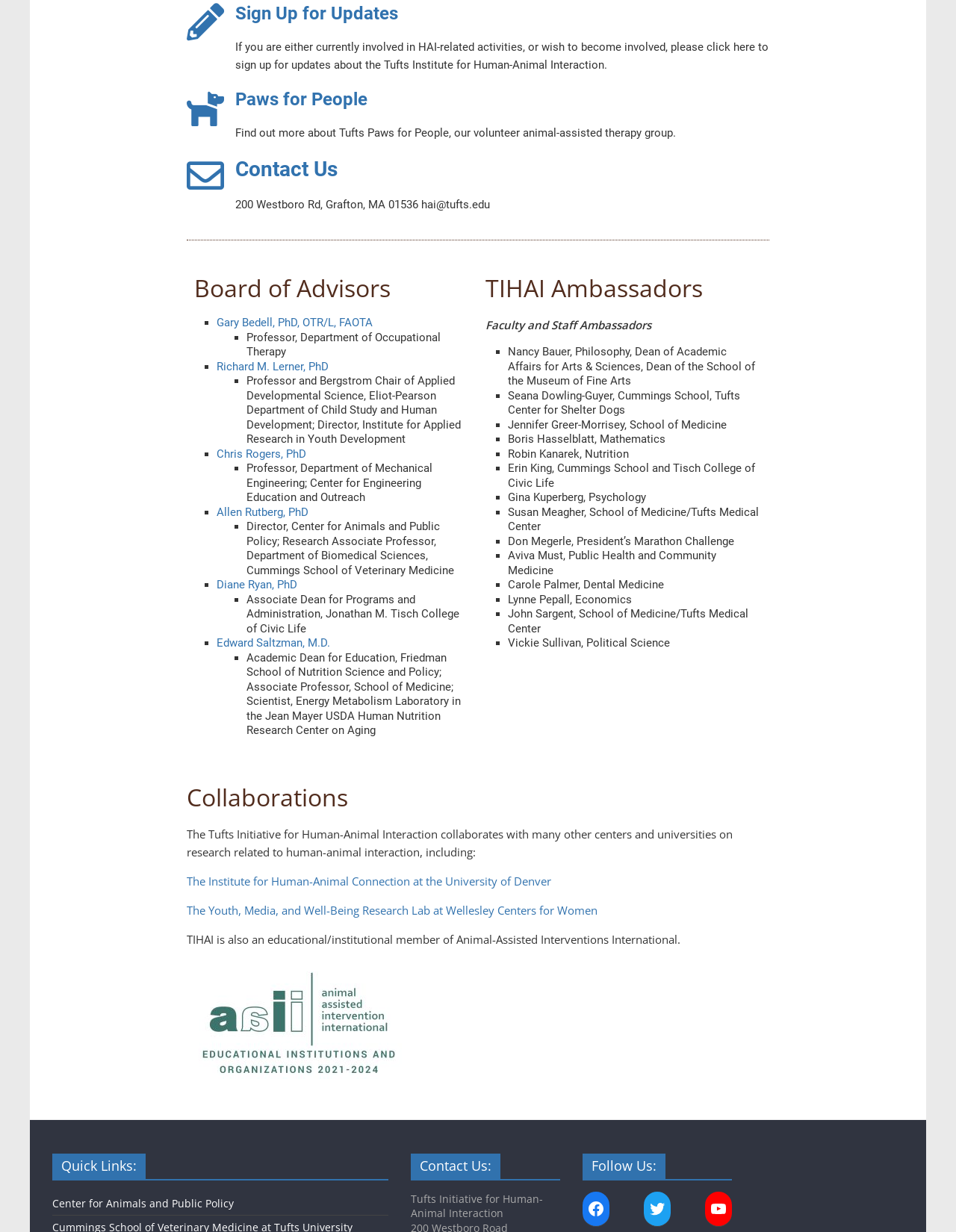Please determine the bounding box coordinates for the element that should be clicked to follow these instructions: "Sign up for updates".

[0.246, 0.003, 0.416, 0.02]